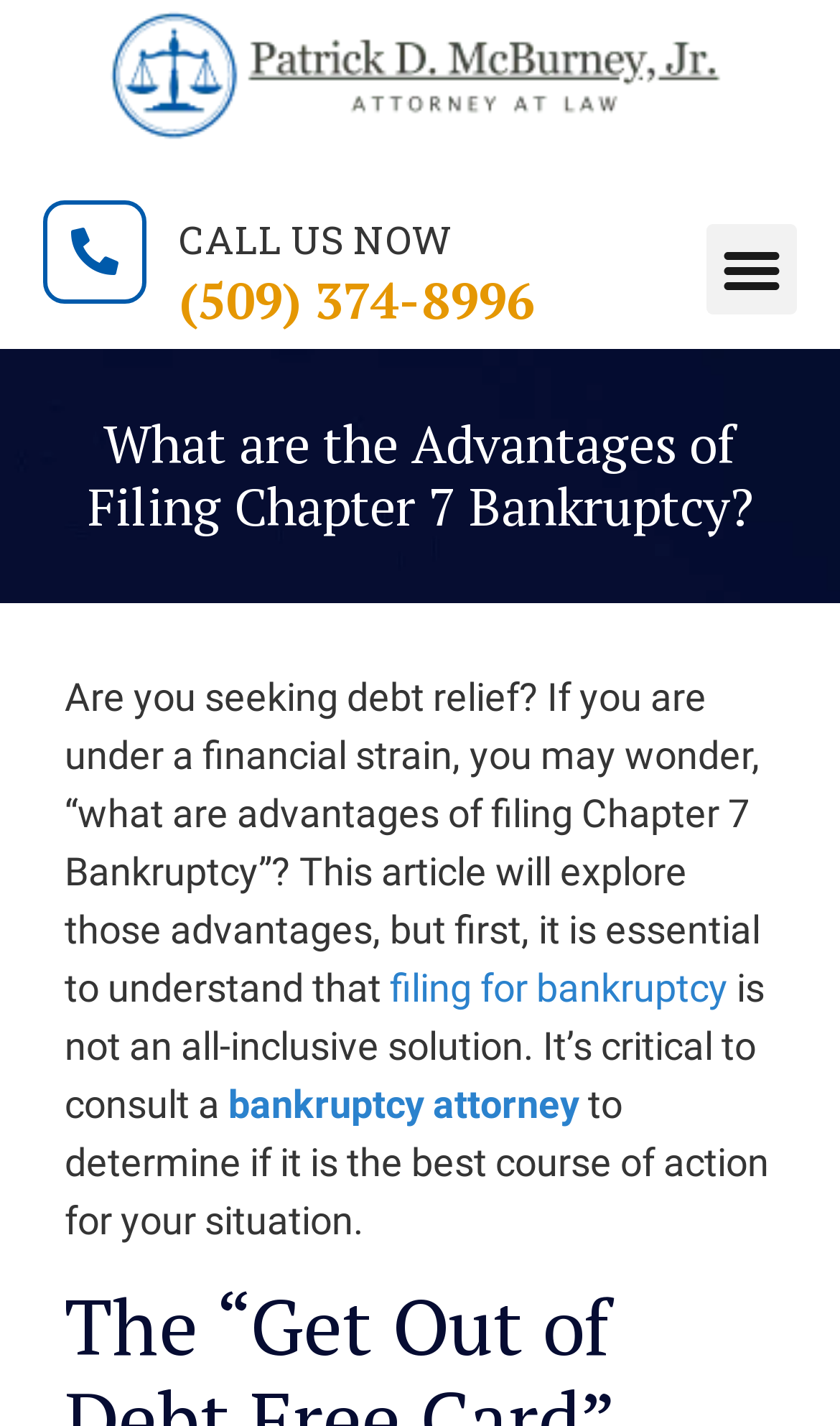Identify the bounding box for the described UI element: "Menu".

[0.841, 0.157, 0.949, 0.22]